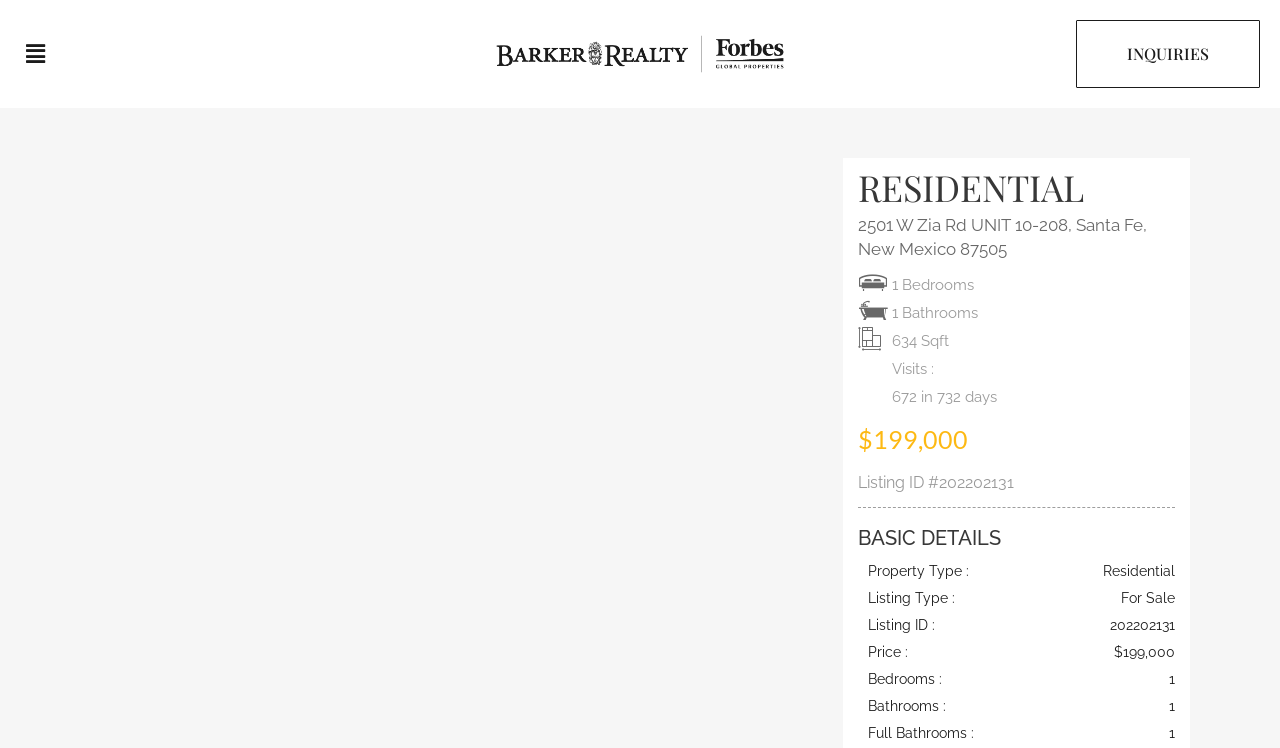Provide your answer in a single word or phrase: 
What type of property is for sale?

Residential